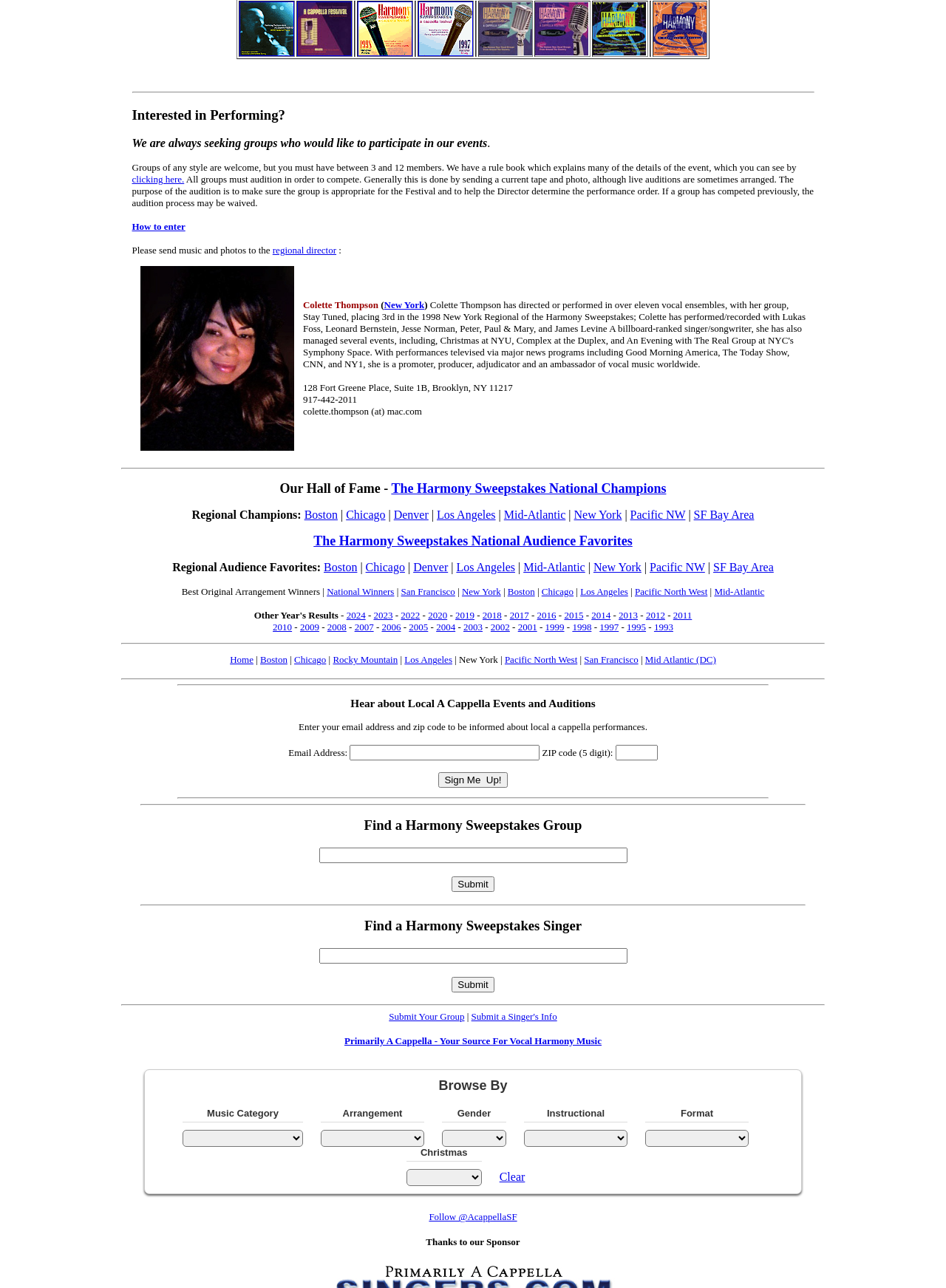Could you provide the bounding box coordinates for the portion of the screen to click to complete this instruction: "Click New York"?

[0.406, 0.233, 0.449, 0.241]